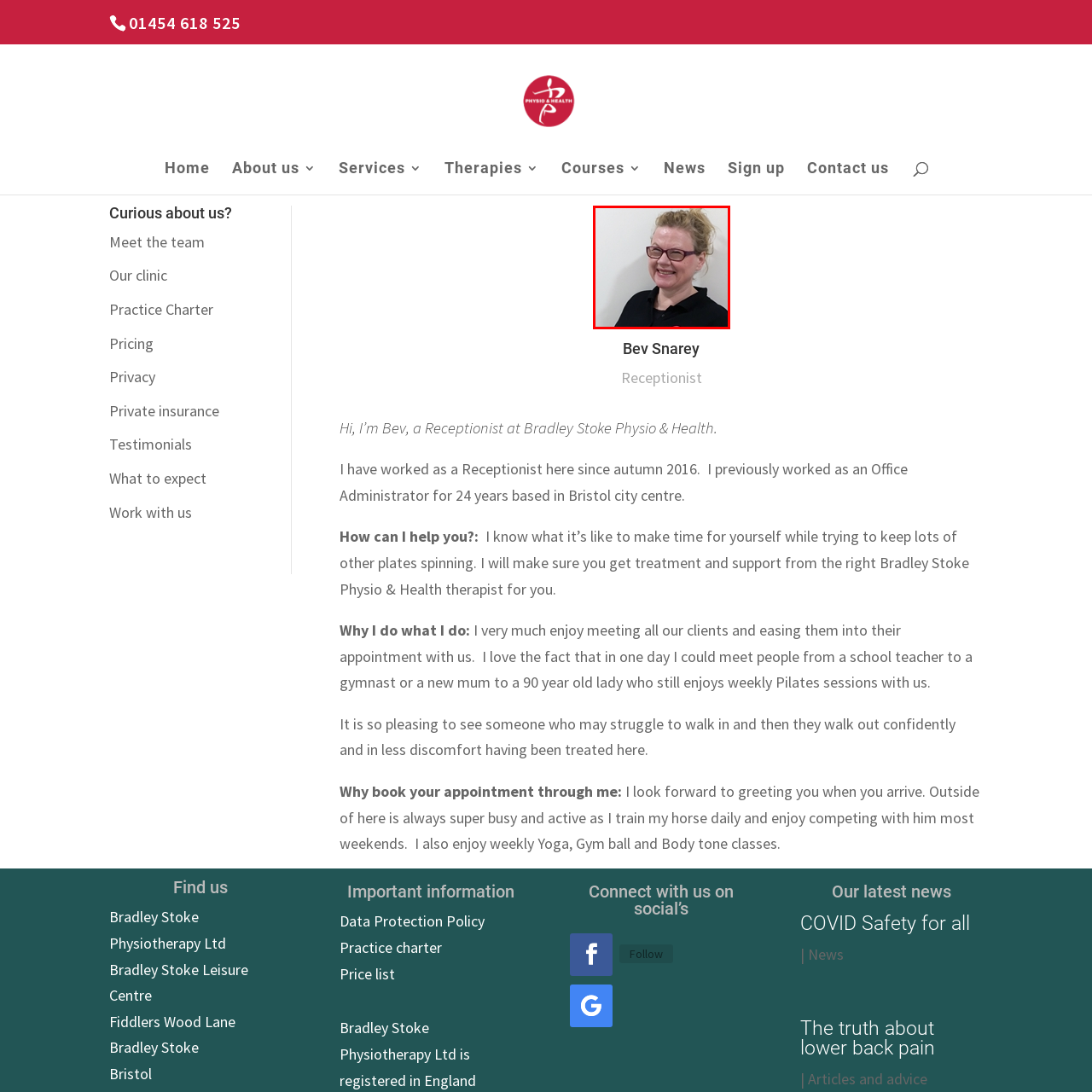Elaborate on the scene depicted within the red bounding box in the image.

The image features Bev Snarey, a Receptionist at Bradley Stoke Physio & Health. She is smiling warmly, reflecting her friendly and approachable nature, dressed in a black top. Bev has styled her hair in a casual updo and wears stylish glasses. This picture captures her inviting persona, which is complemented by her role in welcoming clients and assisting them with their needs. As a dedicated member of the team since 2016, she enjoys connecting with clients from various backgrounds and ensuring they feel comfortable during their visits.